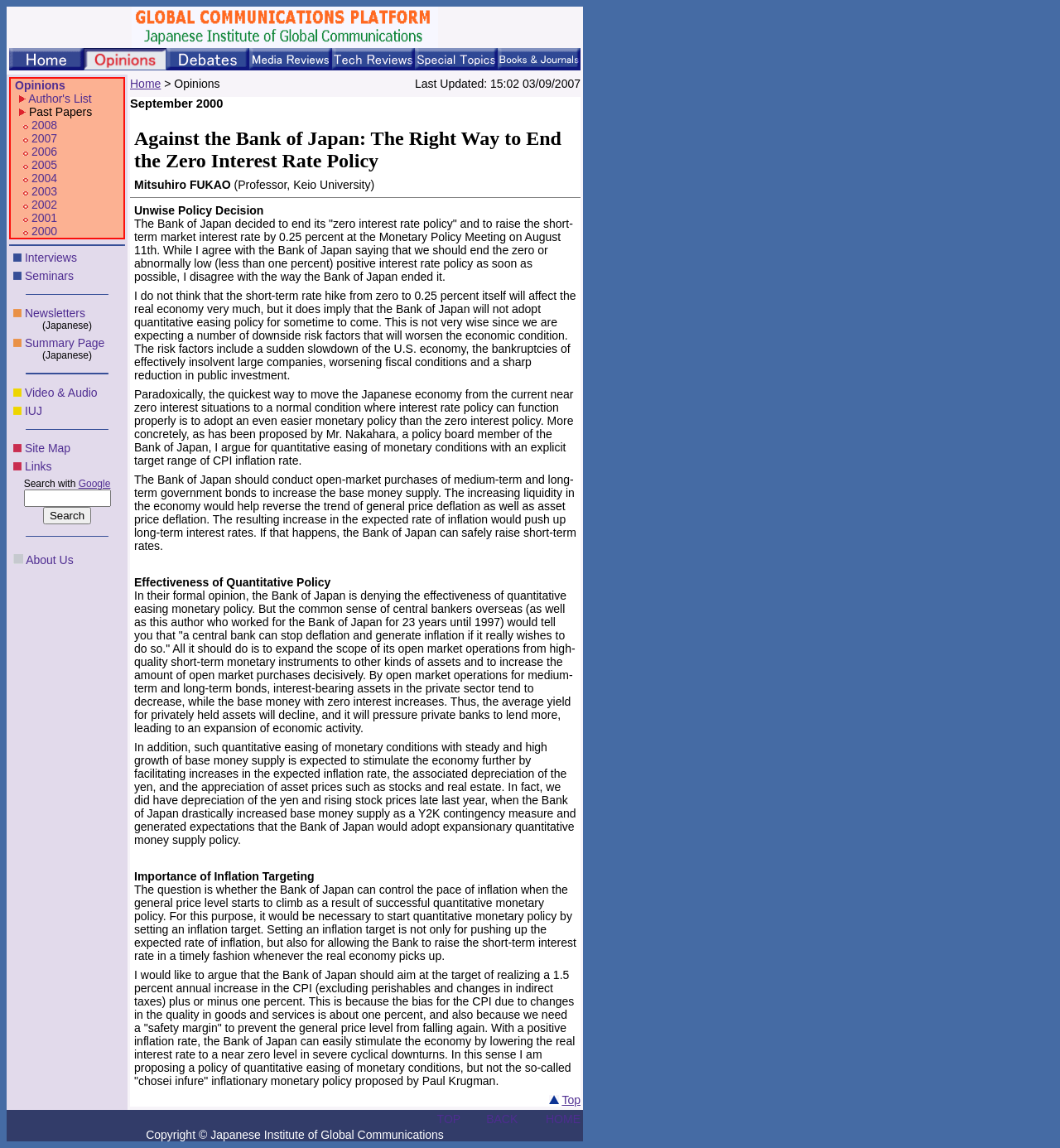Please specify the coordinates of the bounding box for the element that should be clicked to carry out this instruction: "Click on the 'LIFESTYLE' link". The coordinates must be four float numbers between 0 and 1, formatted as [left, top, right, bottom].

None